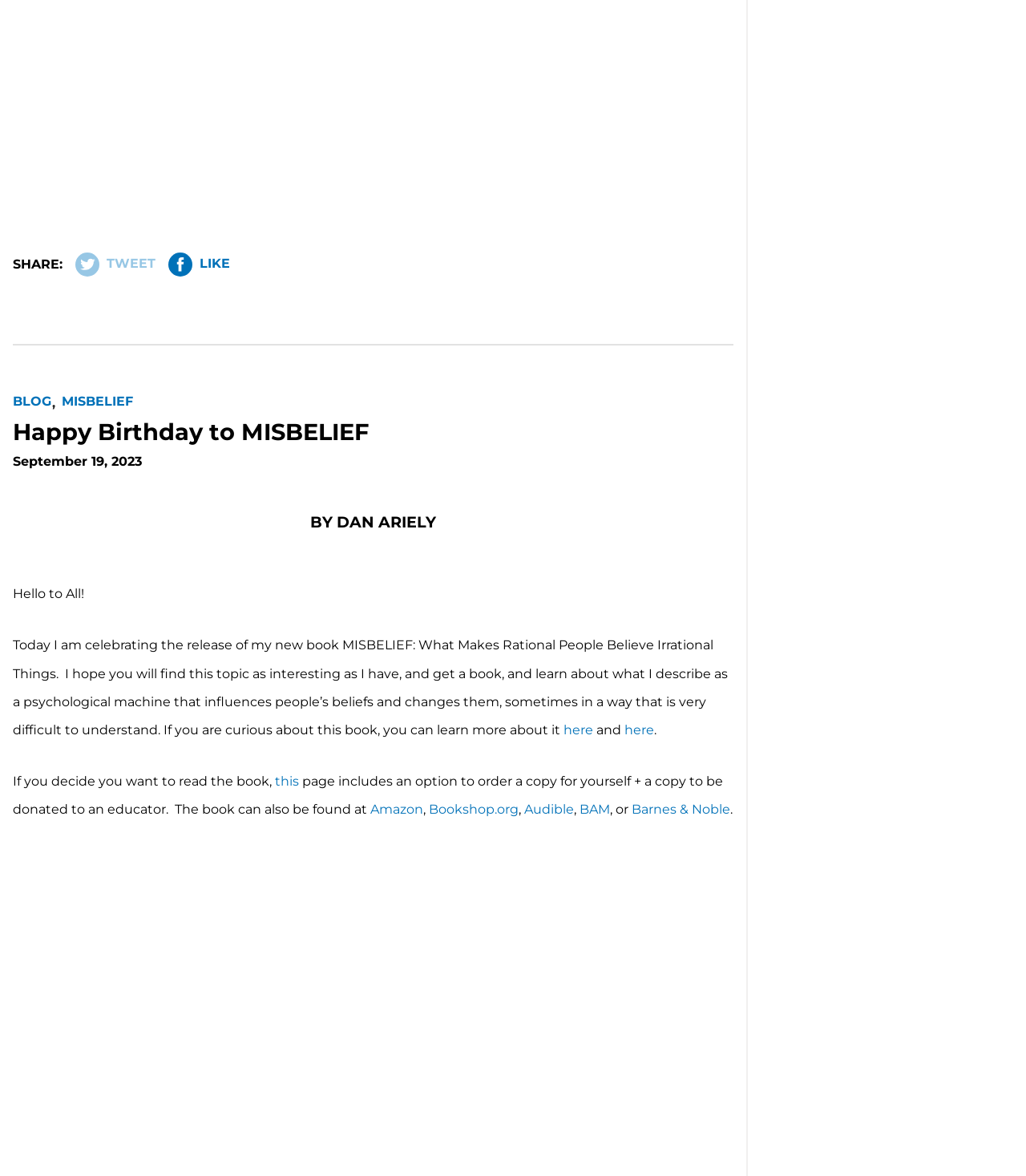Give a one-word or short phrase answer to this question: 
What is the topic of the book?

What makes rational people believe irrational things